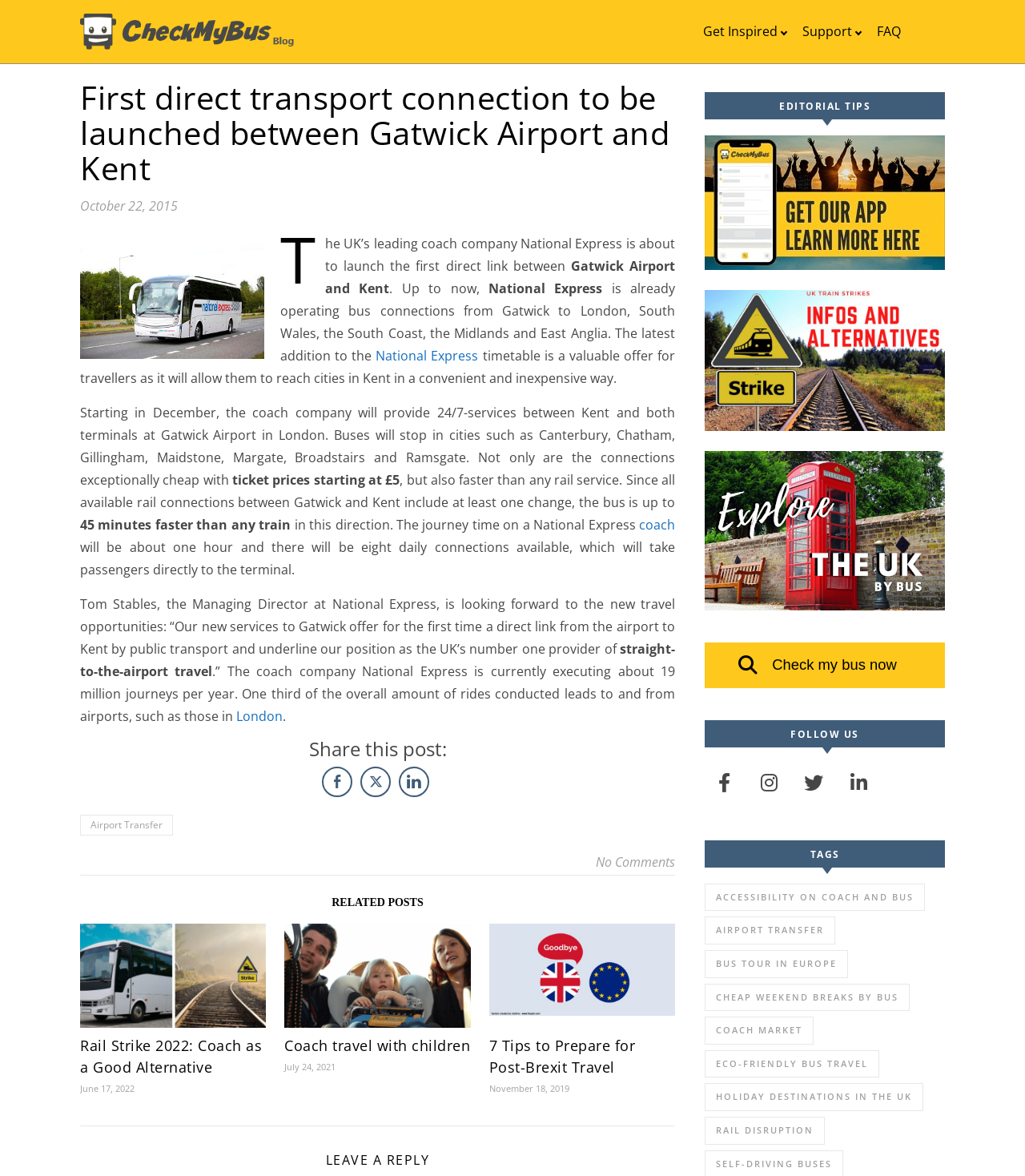Determine the bounding box coordinates of the element's region needed to click to follow the instruction: "Explore 'Coach travel with children'". Provide these coordinates as four float numbers between 0 and 1, formatted as [left, top, right, bottom].

[0.278, 0.881, 0.459, 0.897]